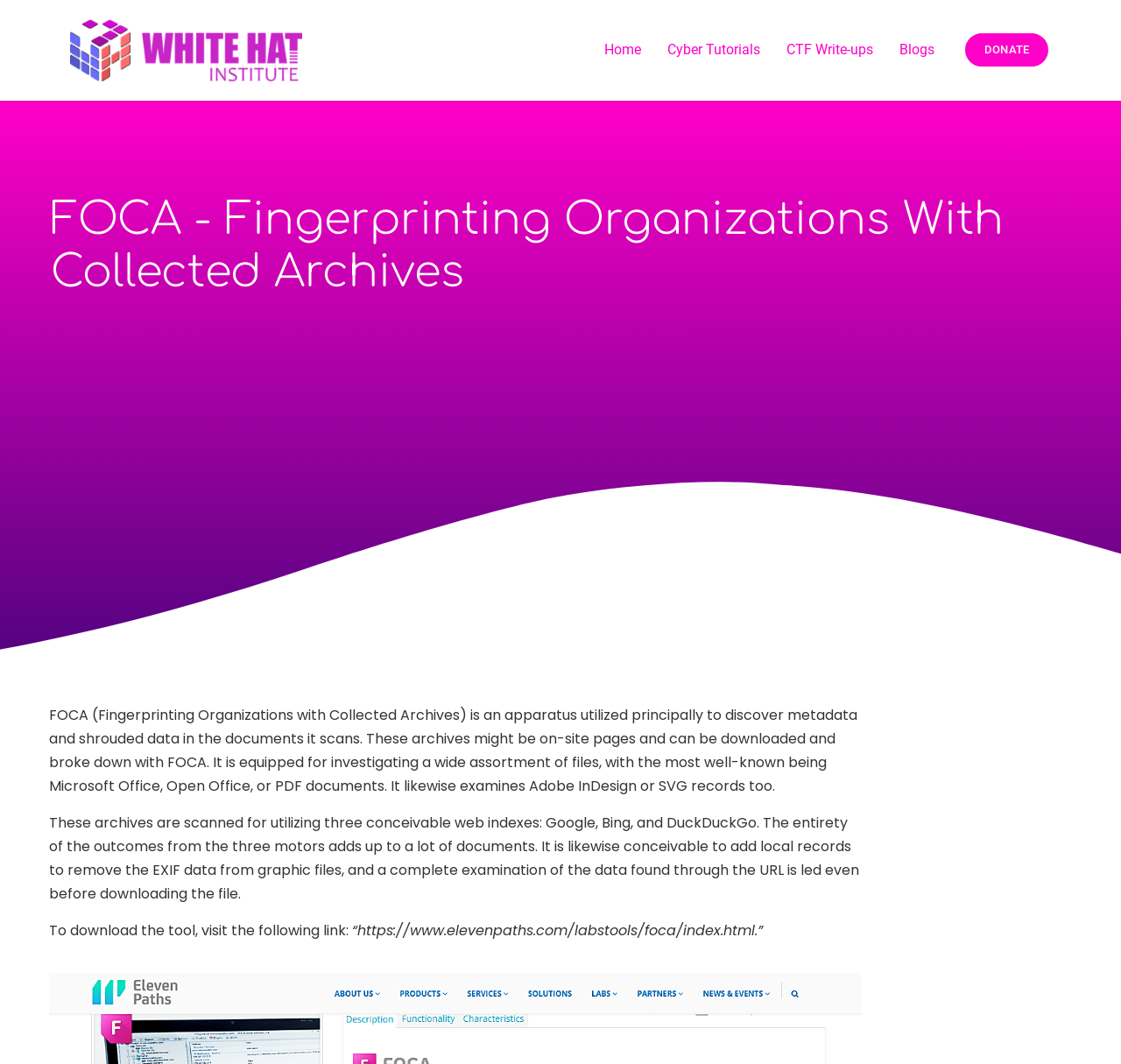Given the description "Blogs", provide the bounding box coordinates of the corresponding UI element.

[0.791, 0.028, 0.845, 0.066]